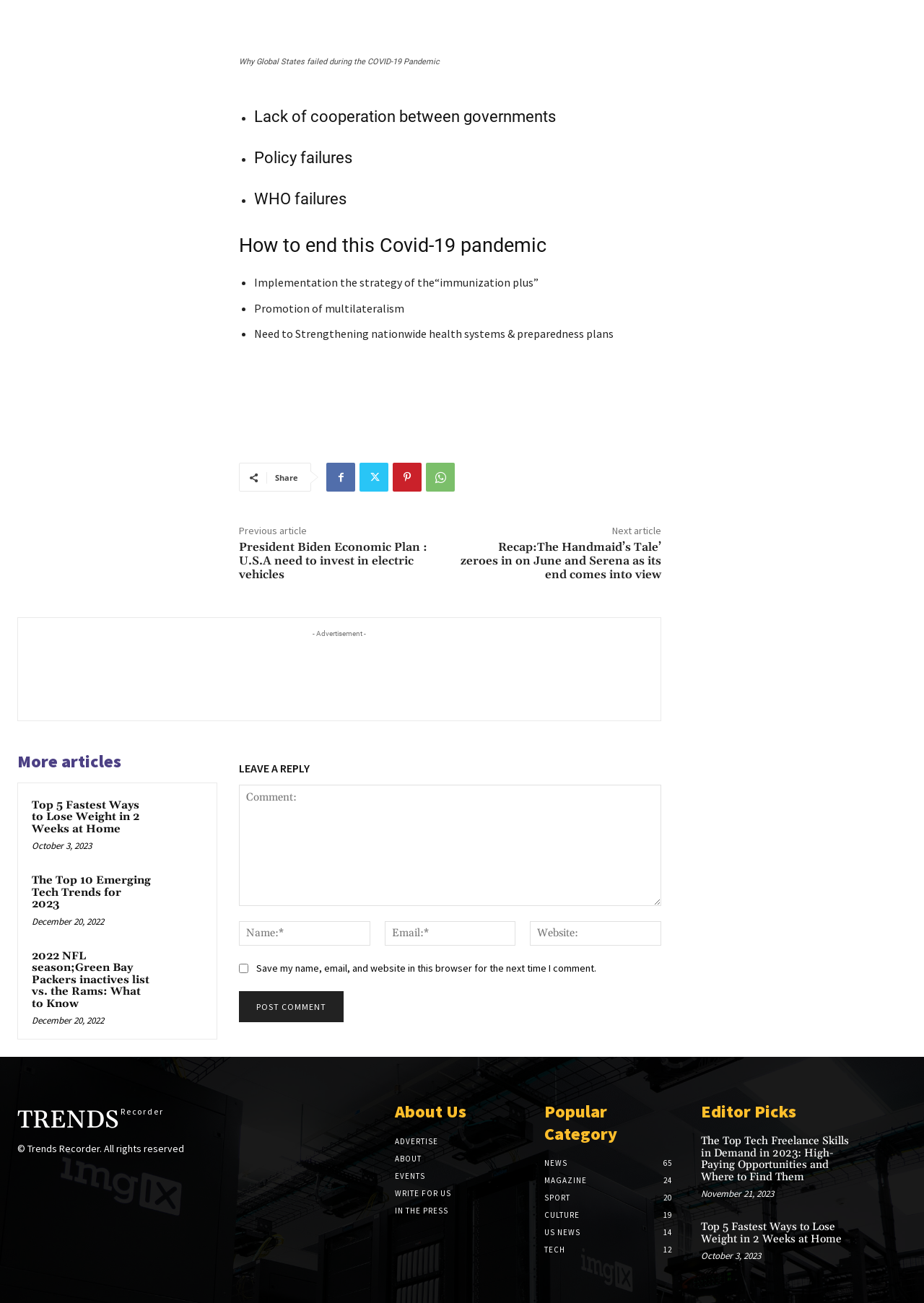What is the title of the article?
Please give a detailed and elaborate answer to the question.

I found the title of the article by looking at the heading element with the text 'How to end this Covid-19 pandemic' which is located at the top of the webpage.